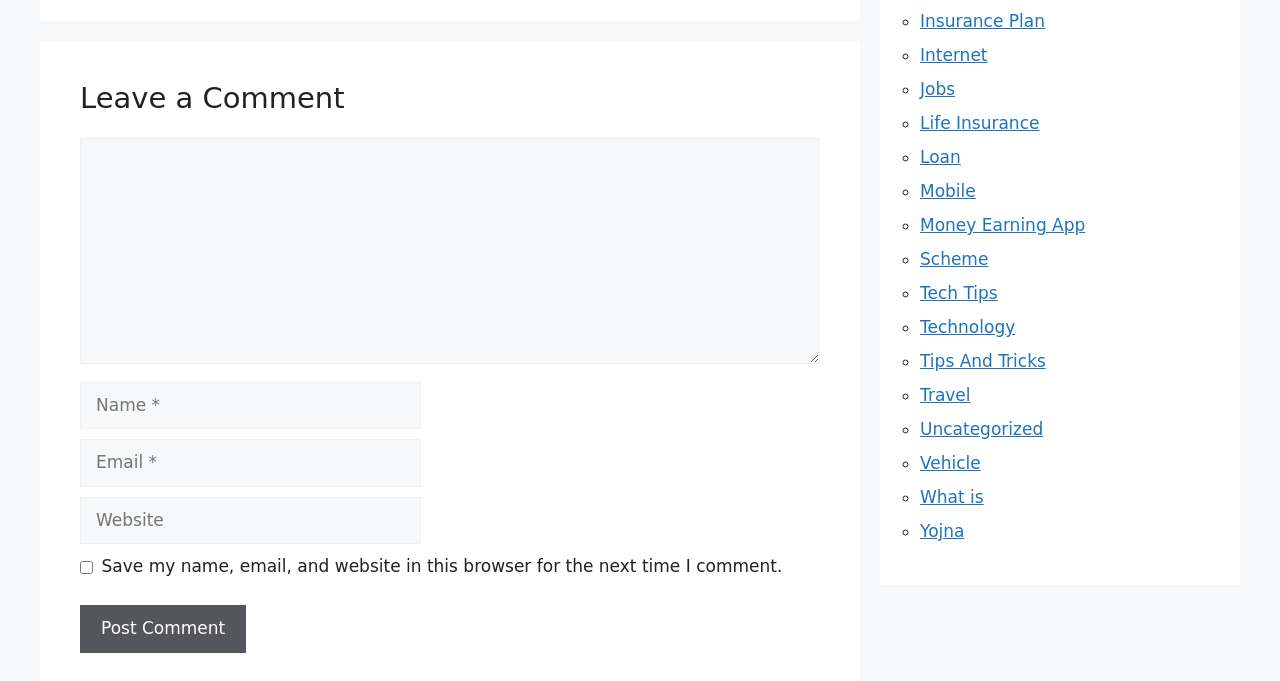Calculate the bounding box coordinates of the UI element given the description: "What is".

[0.719, 0.715, 0.768, 0.744]